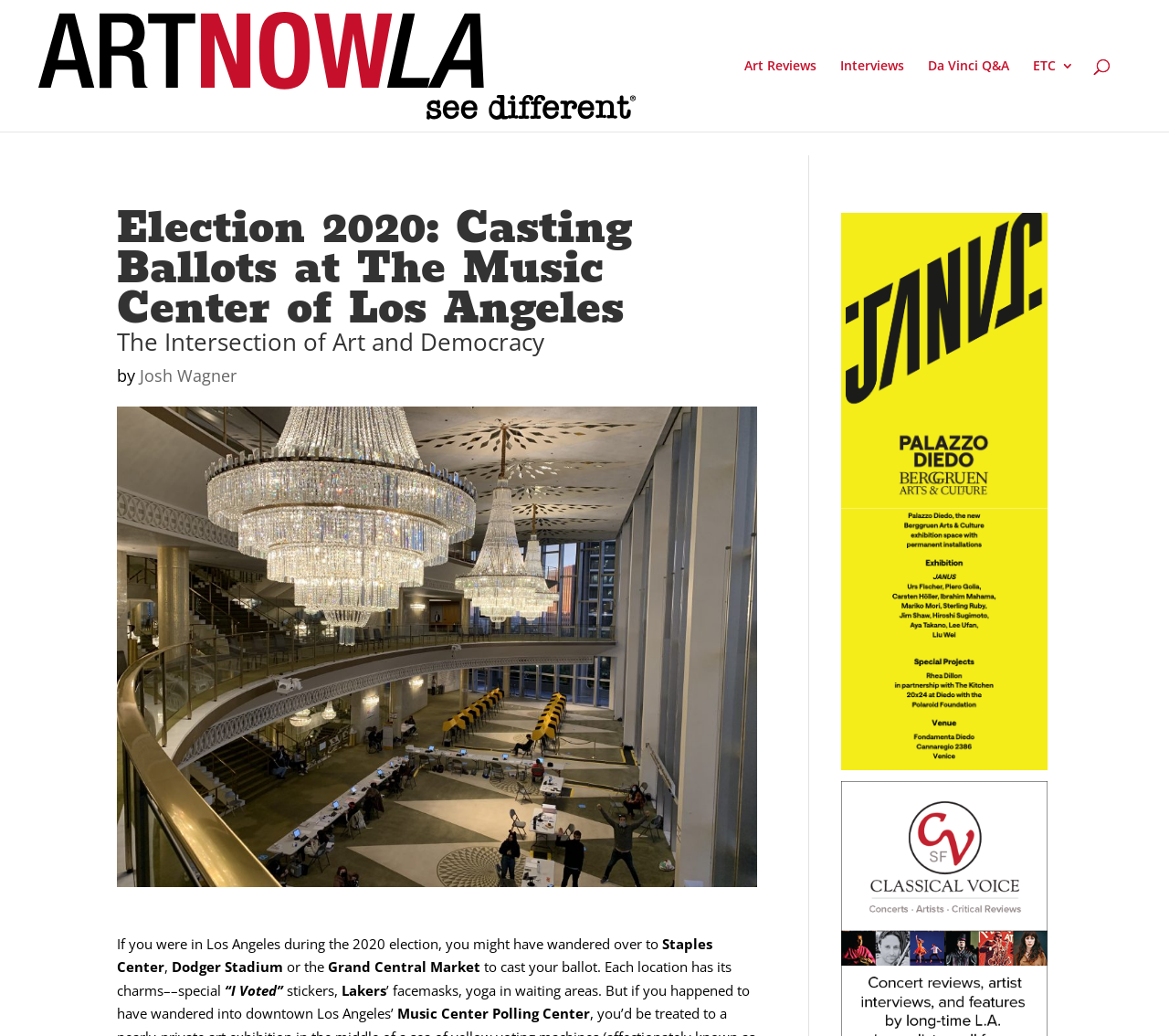Answer the question below in one word or phrase:
What is the name of the stadium mentioned in the article?

Dodger Stadium